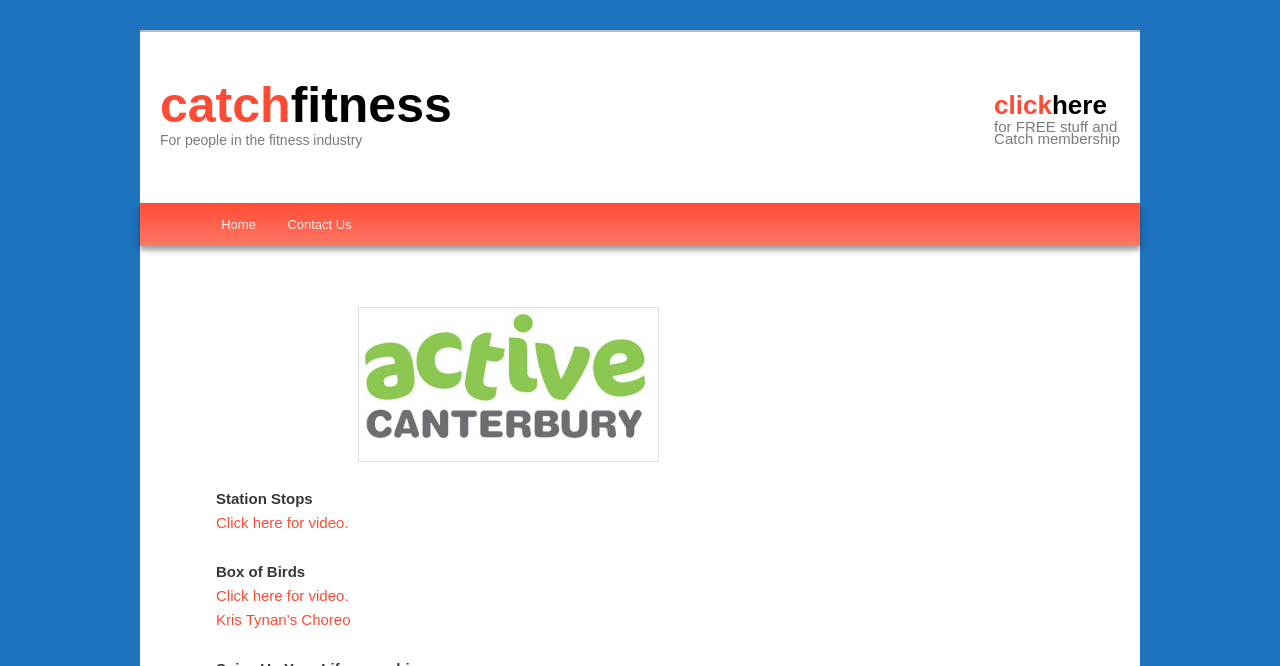Please identify the bounding box coordinates of the clickable element to fulfill the following instruction: "Click on Click here for video for Box of Birds". The coordinates should be four float numbers between 0 and 1, i.e., [left, top, right, bottom].

[0.169, 0.882, 0.272, 0.907]